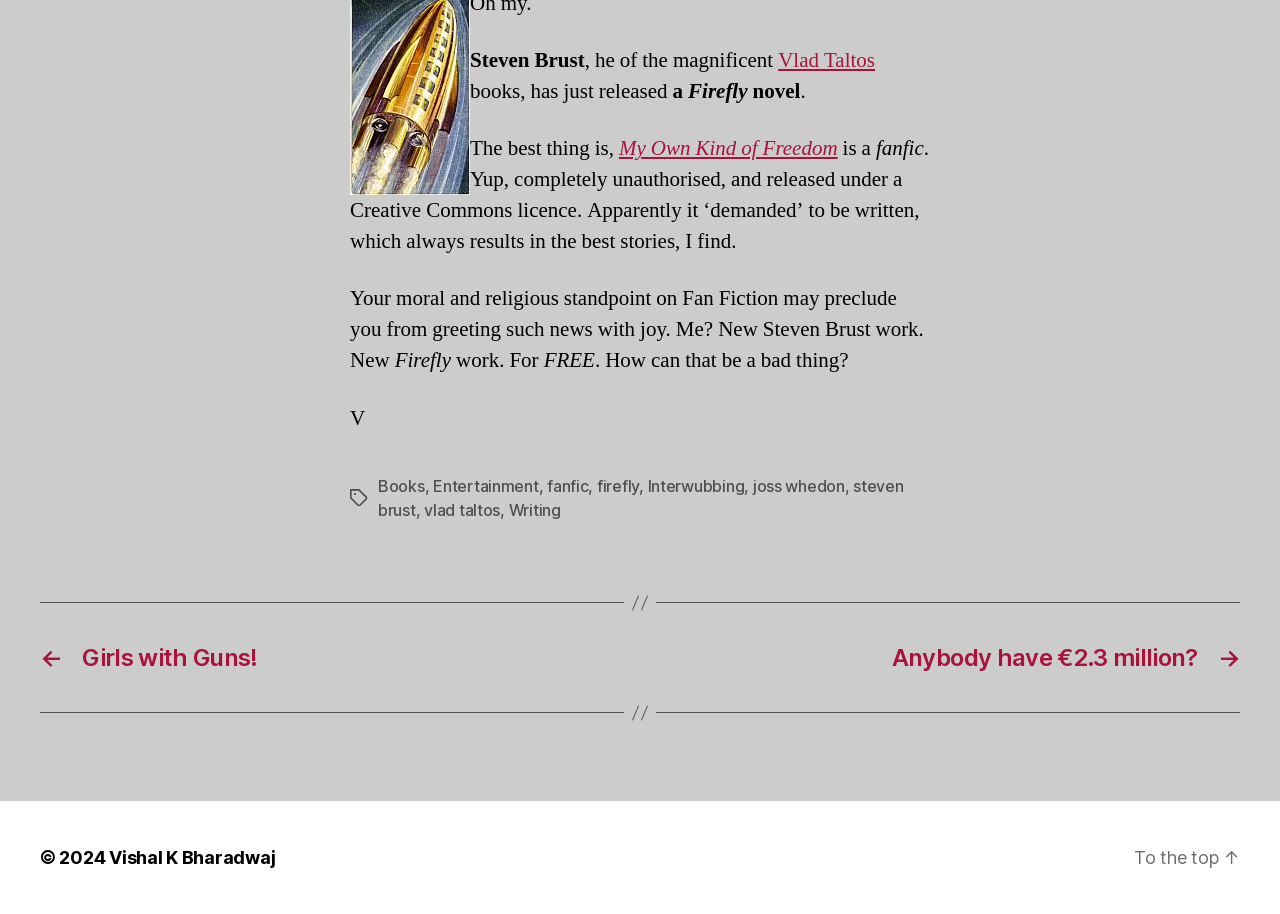Can you show the bounding box coordinates of the region to click on to complete the task described in the instruction: "Learn more about the developer's expertise"?

None